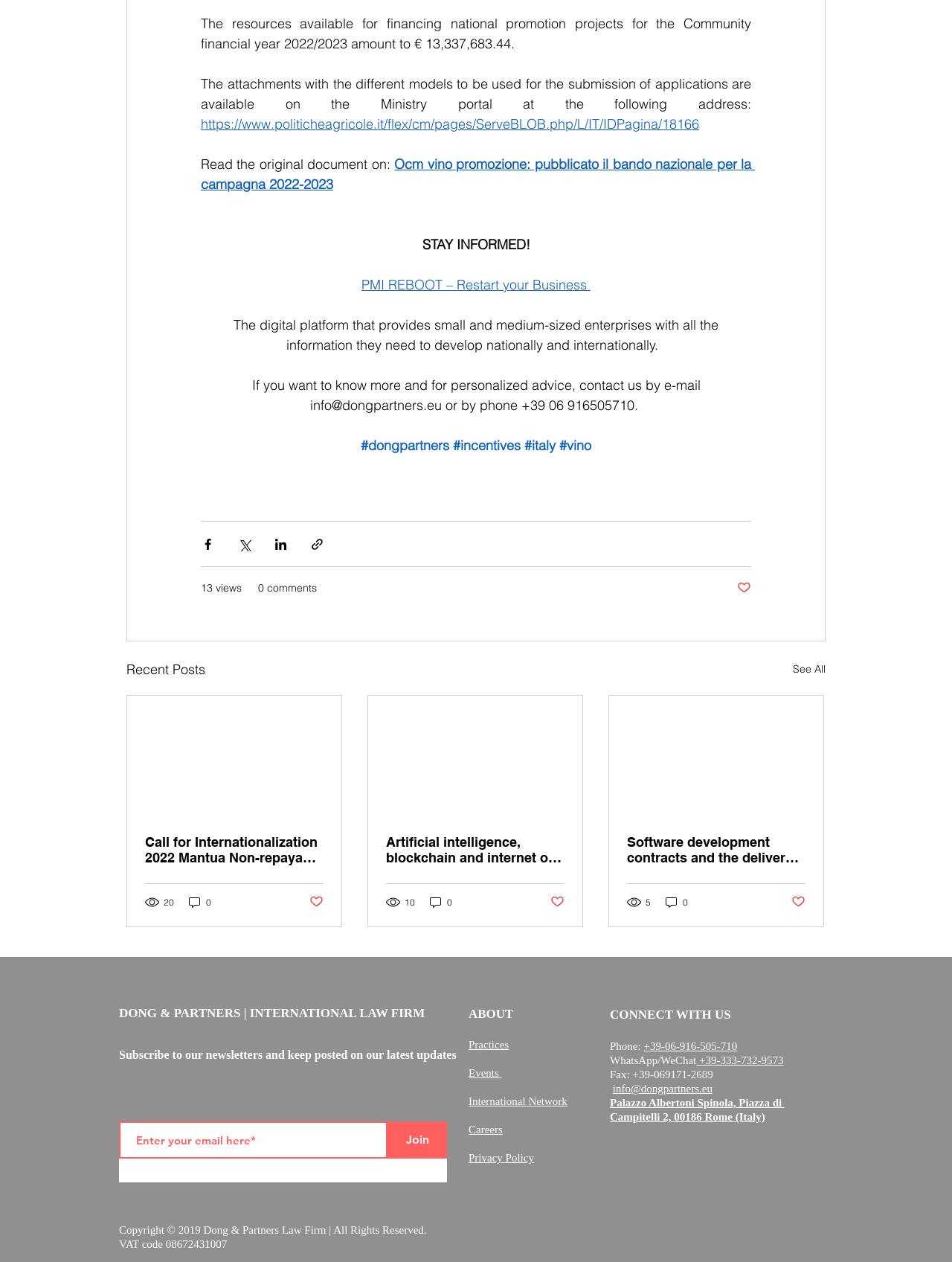Carefully examine the image and provide an in-depth answer to the question: How many views does the first article have?

The answer can be found in the generic element with the text '13 views', which is a child of the first article element. This element is located below the article title and above the '0 comments' link.